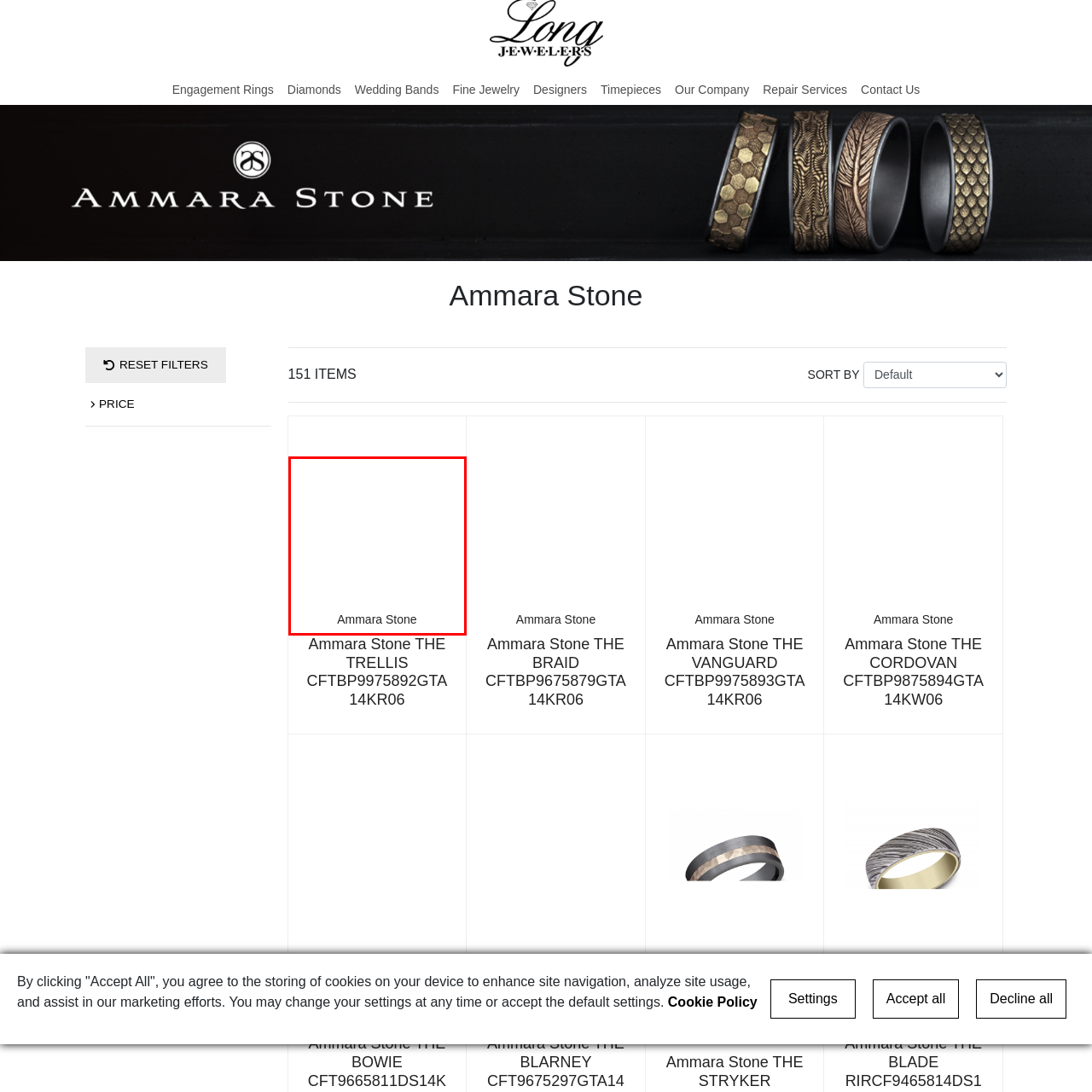What type of items are showcased in the catalog?
Scrutinize the image inside the red bounding box and provide a detailed and extensive answer to the question.

The overall layout suggests that this is part of a larger catalog showcasing various jewelry items, likely designed to attract potential buyers with its visually appealing presentation.